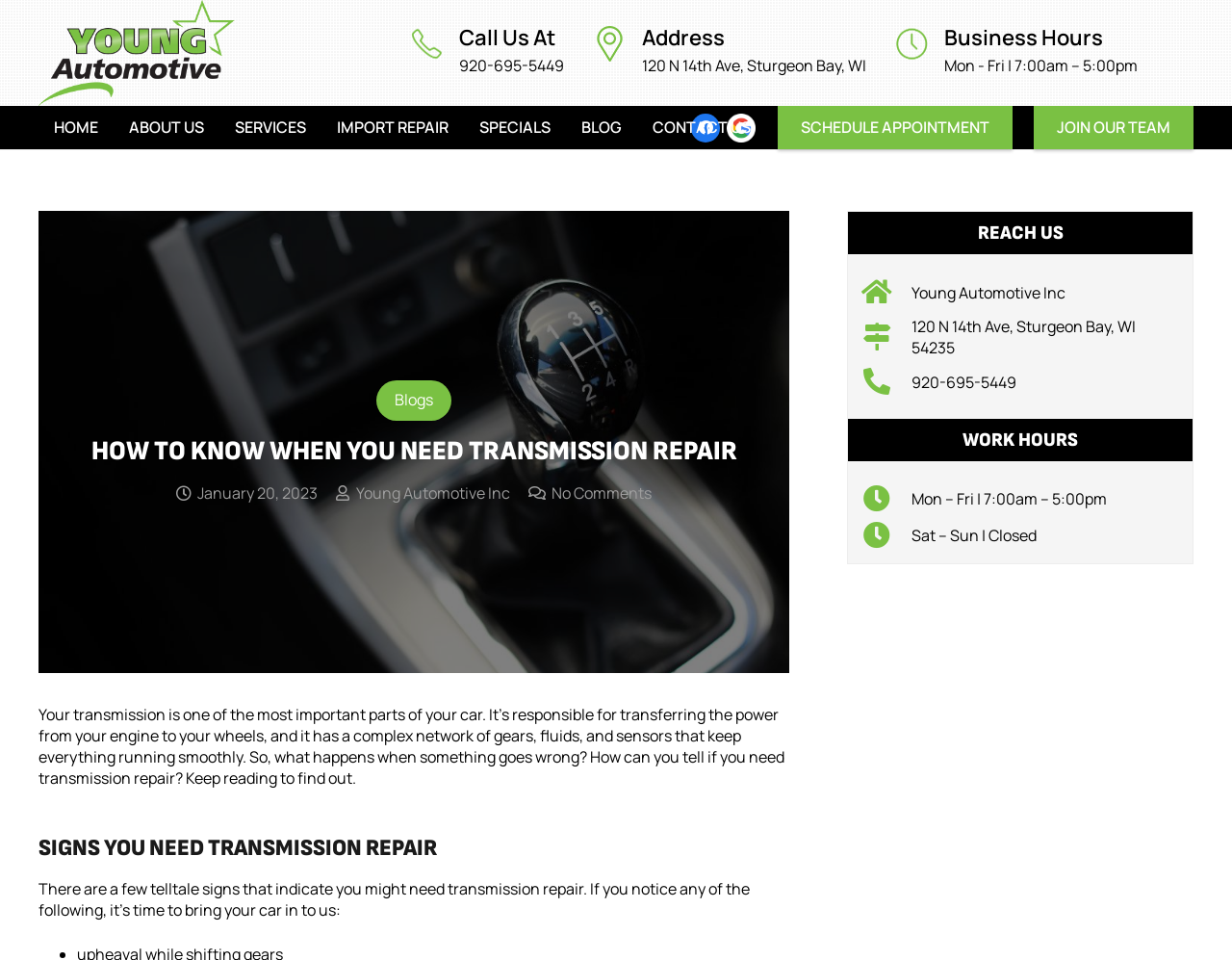Please identify the bounding box coordinates of the area that needs to be clicked to follow this instruction: "Call the phone number".

[0.372, 0.057, 0.457, 0.079]